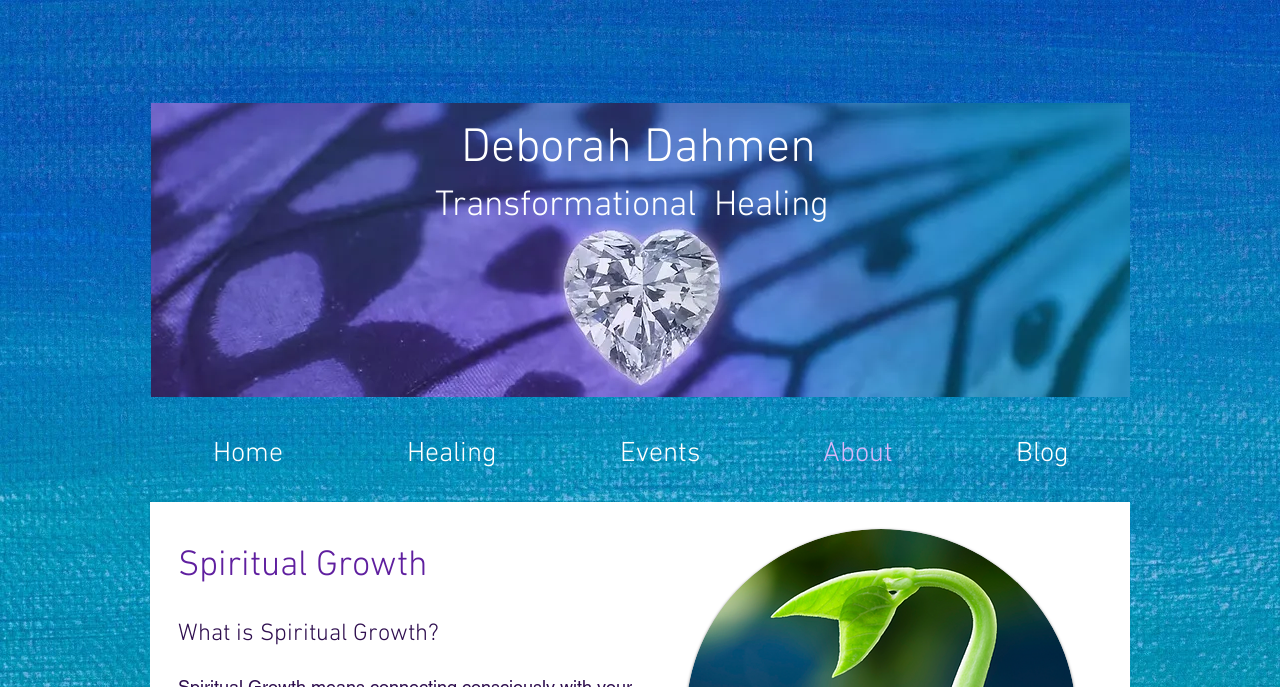Based on the image, provide a detailed response to the question:
How many navigation links are available on the webpage?

I counted the number of link elements under the navigation element with the text 'Site', and found that there are 5 links: 'Home', 'Healing', 'Events', 'About', and 'Blog'.